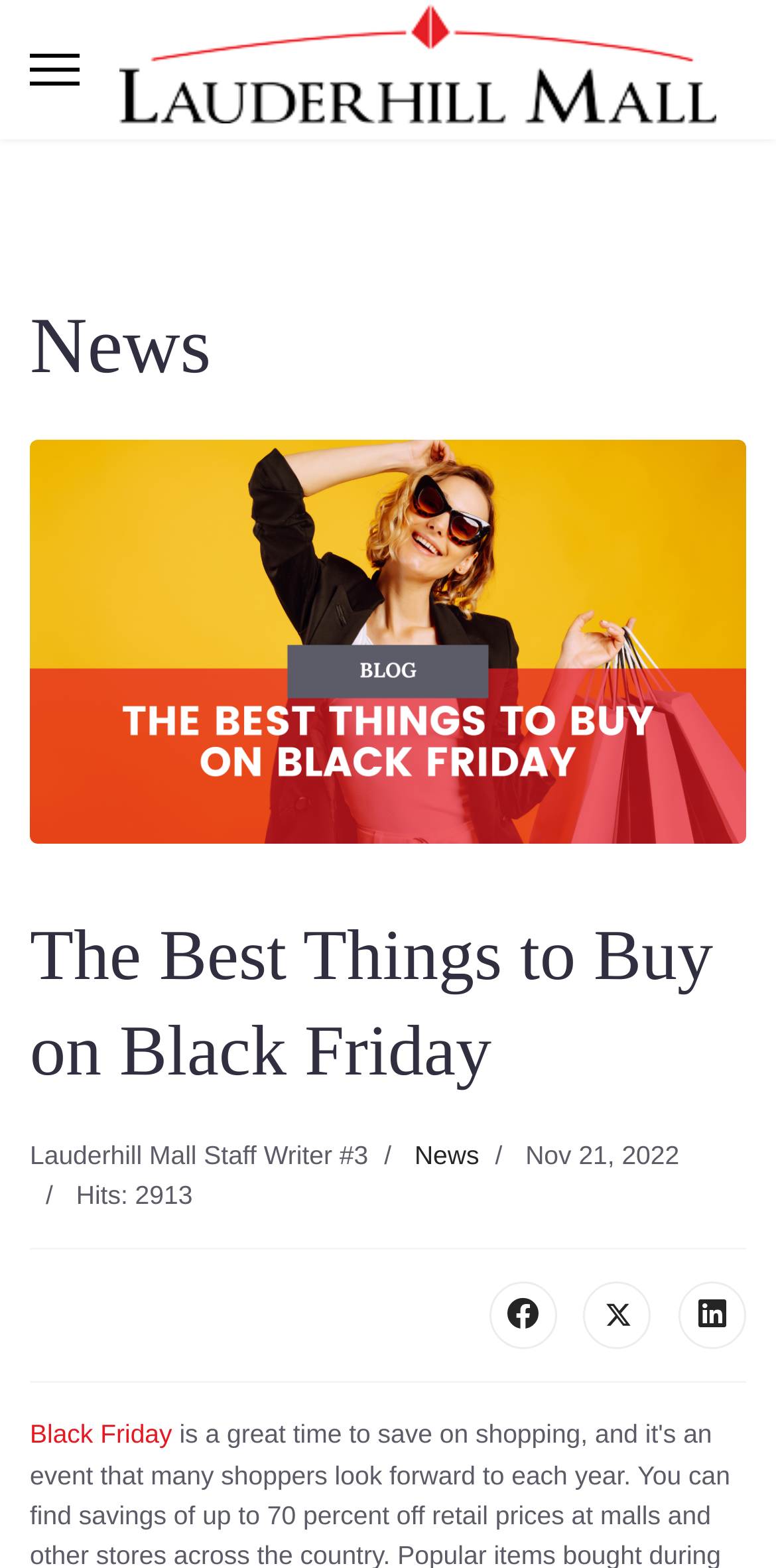Please answer the following question using a single word or phrase: 
What is the publication date of the current article?

Nov 21, 2022